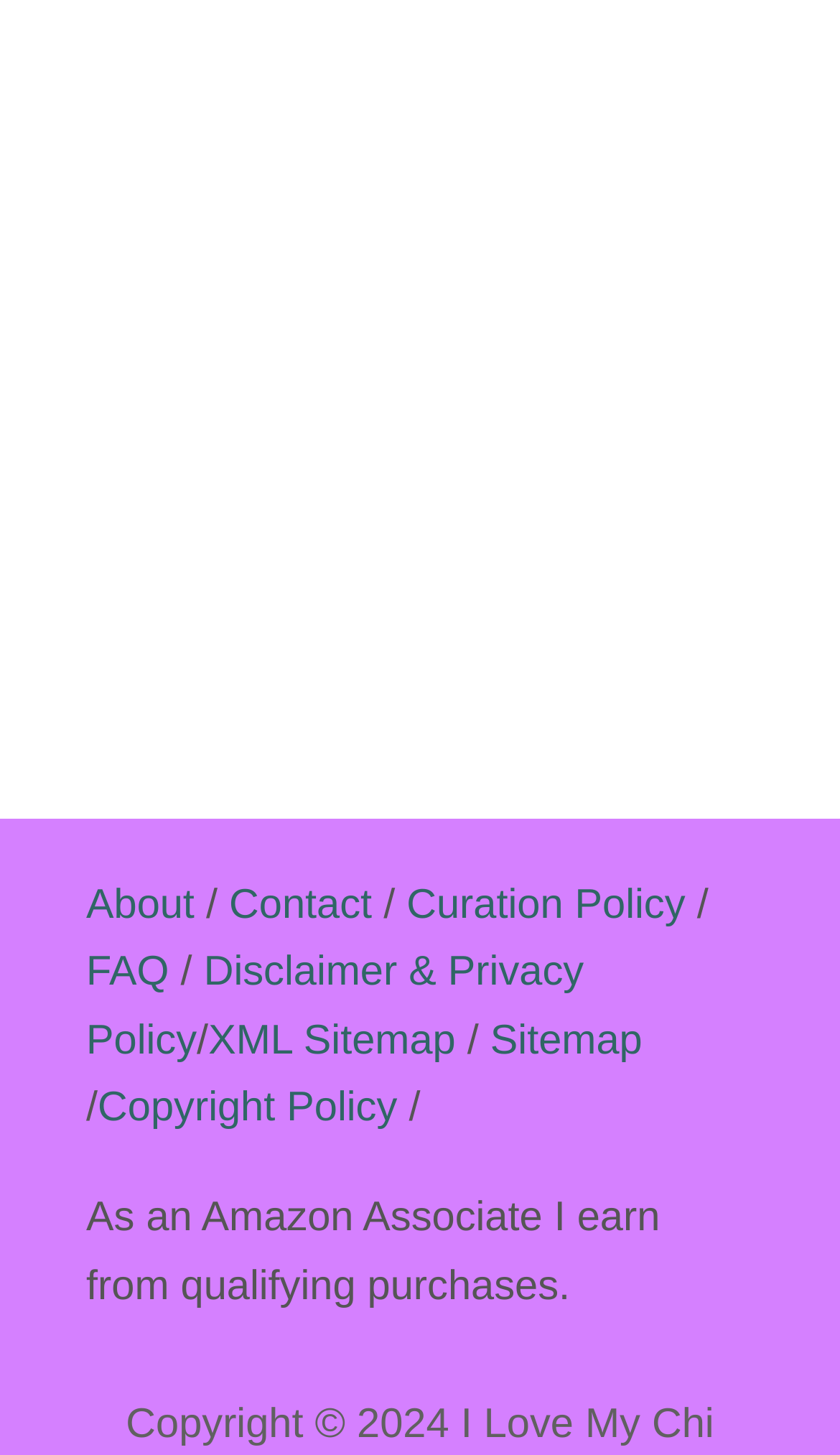Give a concise answer using one word or a phrase to the following question:
How many static text elements are there?

4